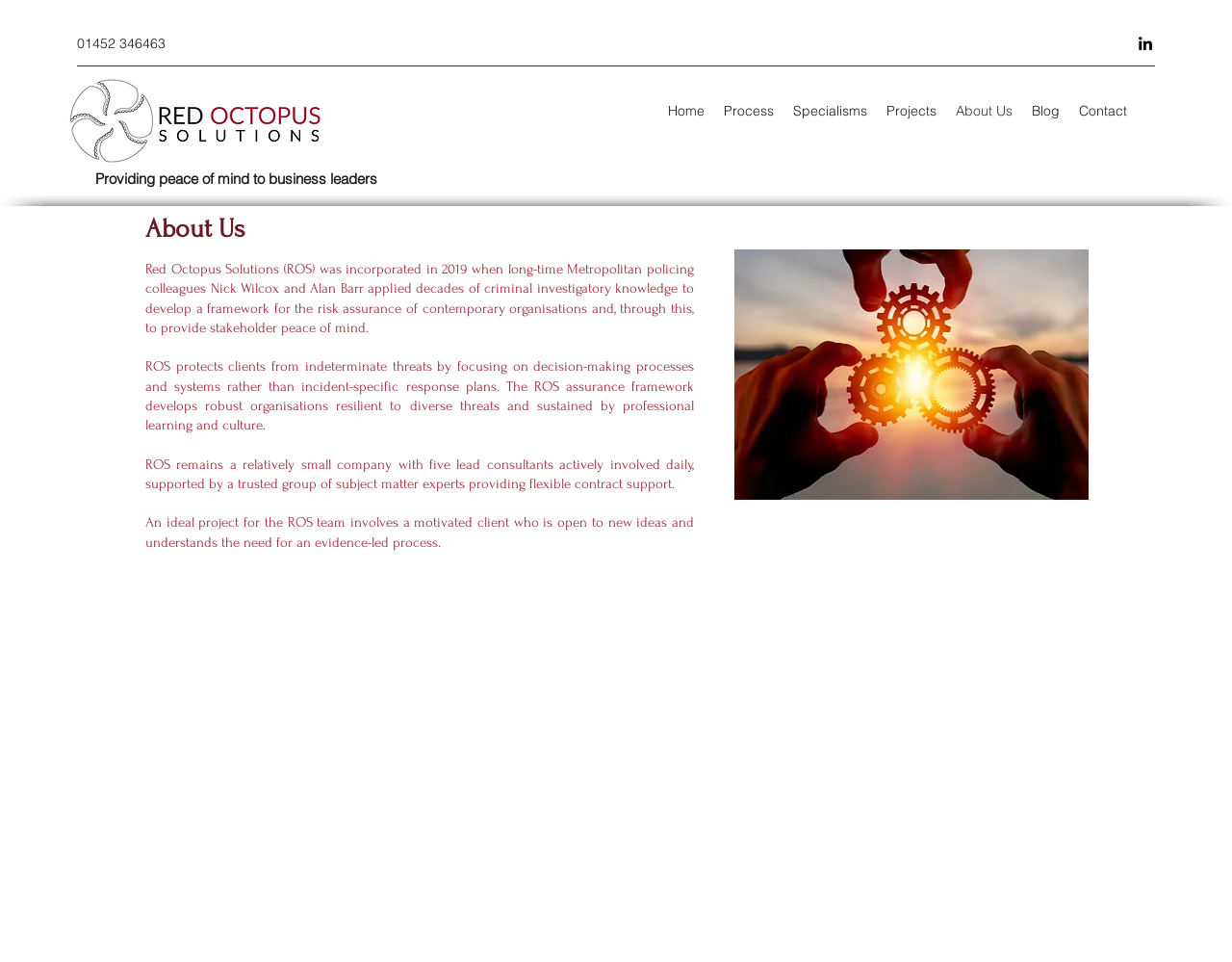What is the phone number on the webpage?
Using the image, give a concise answer in the form of a single word or short phrase.

01452 346463